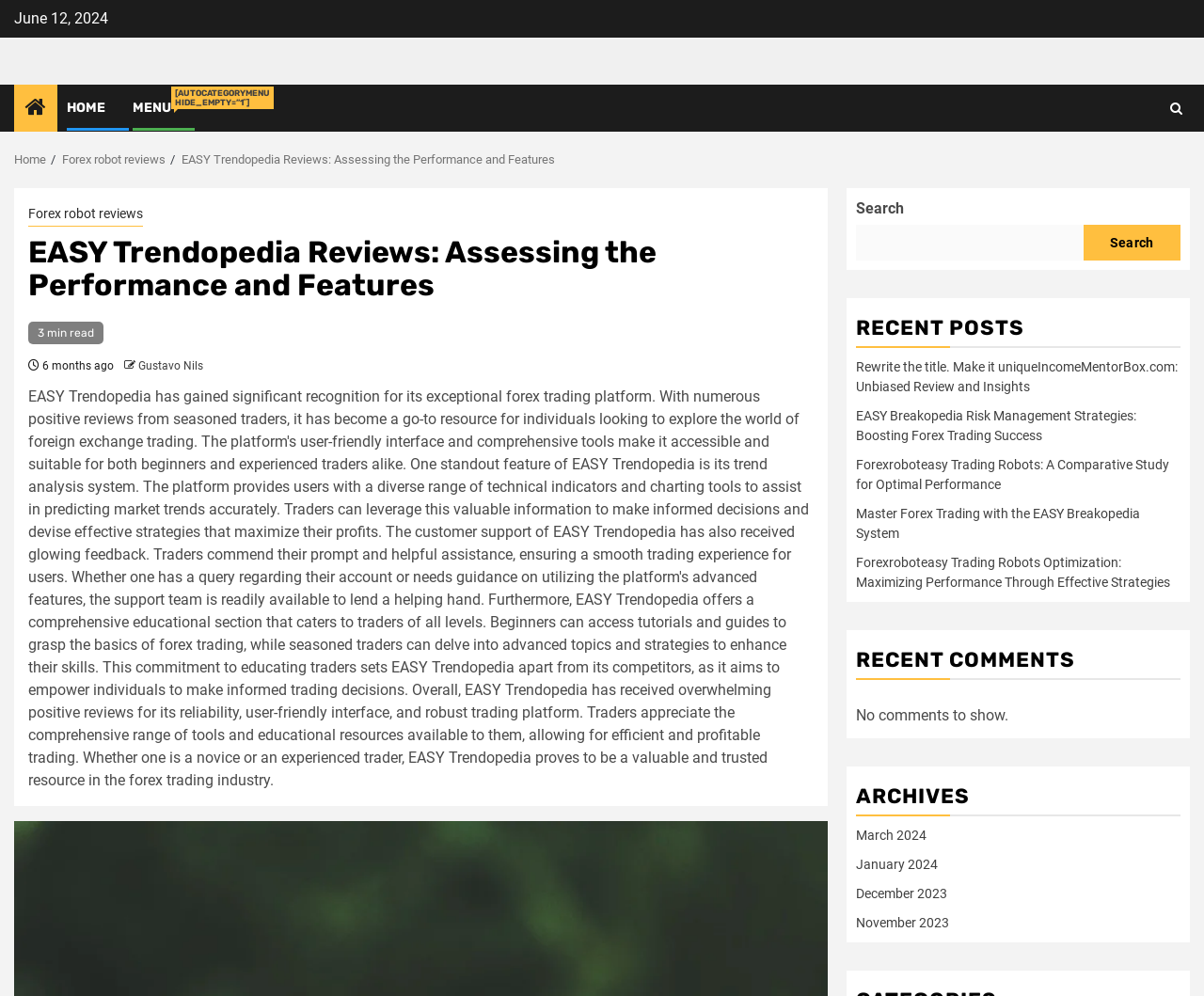Kindly respond to the following question with a single word or a brief phrase: 
What is the name of the author of the current webpage?

Gustavo Nils